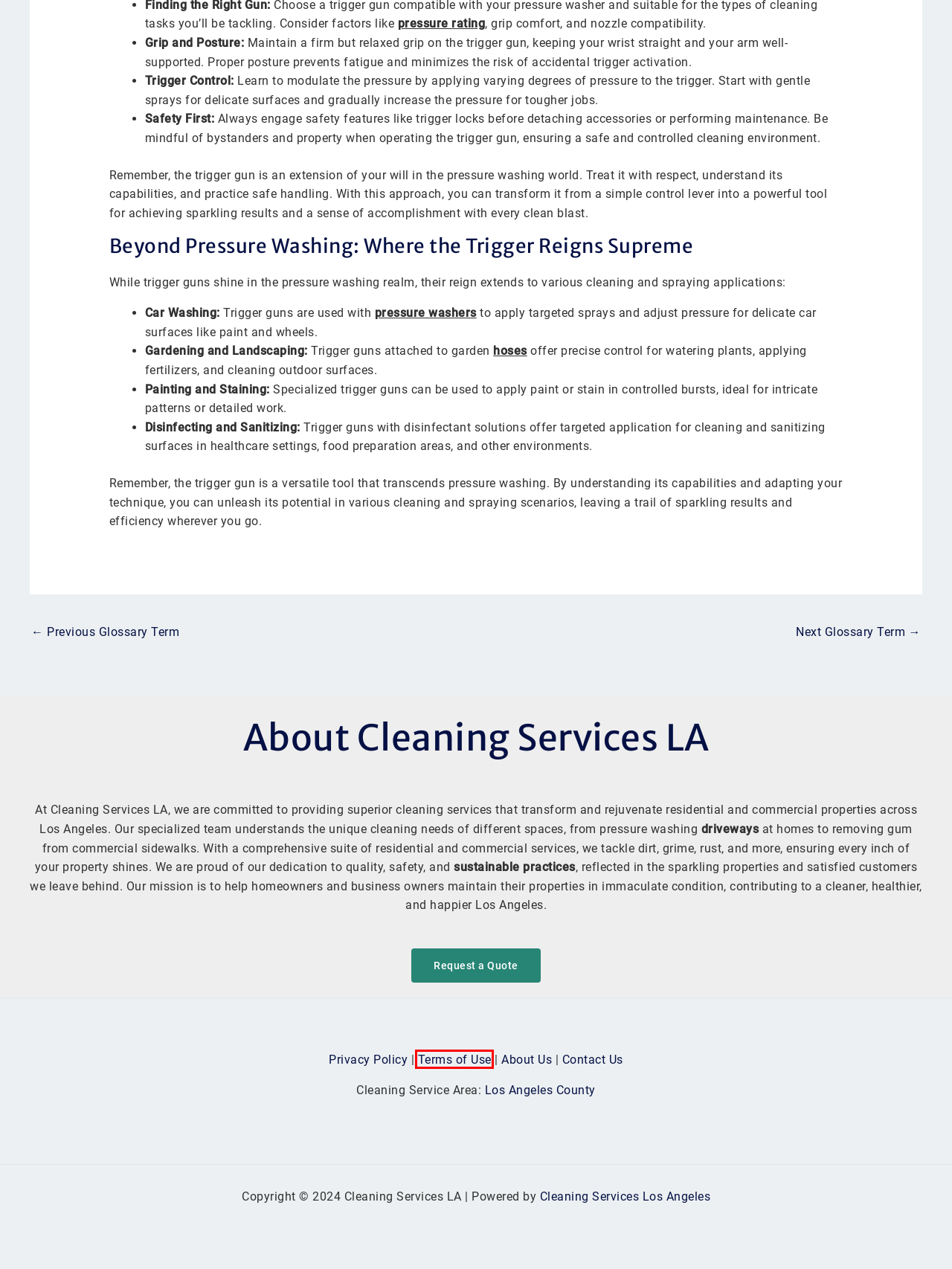You have a screenshot of a webpage with a red bounding box around an element. Choose the best matching webpage description that would appear after clicking the highlighted element. Here are the candidates:
A. Triplex Pump | Cleaning Services LA
B. Driveway Cleaning Equipment | Cleaning Services LA
C. Cleaning Services LA Terms of Use | Cleaning Services LA
D. Service Area | Cleaning Services LA
E. Hoses | Cleaning Services LA
F. Sustainability Practices | Cleaning Services LA
G. Cleaning Services LA Privacy Policy | Cleaning Services LA
H. PSI | Cleaning Services LA

C